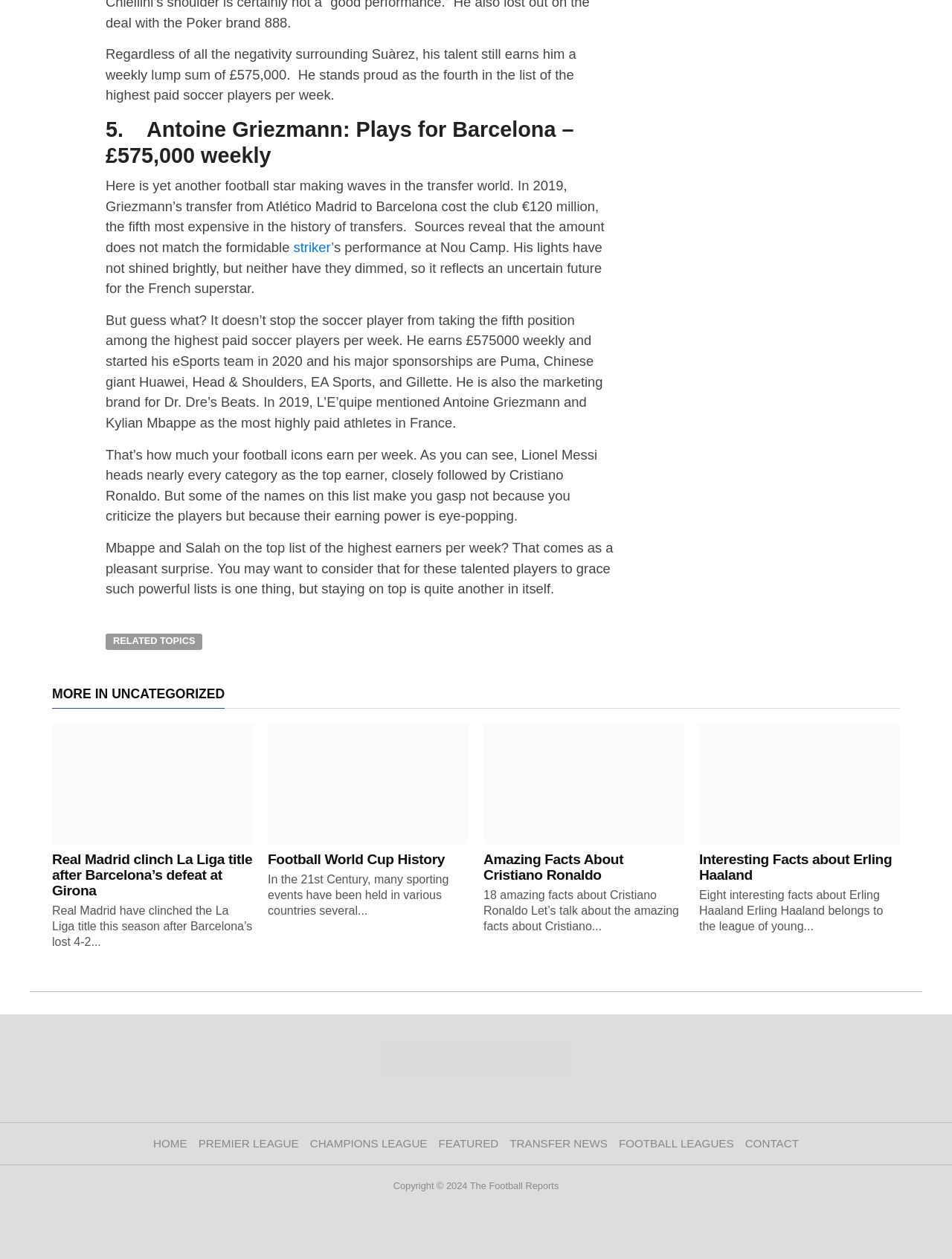What is the weekly salary of Antoine Griezmann?
Carefully analyze the image and provide a thorough answer to the question.

According to the text, Antoine Griezmann earns £575,000 weekly, which is mentioned in the paragraph describing his transfer from Atlético Madrid to Barcelona.